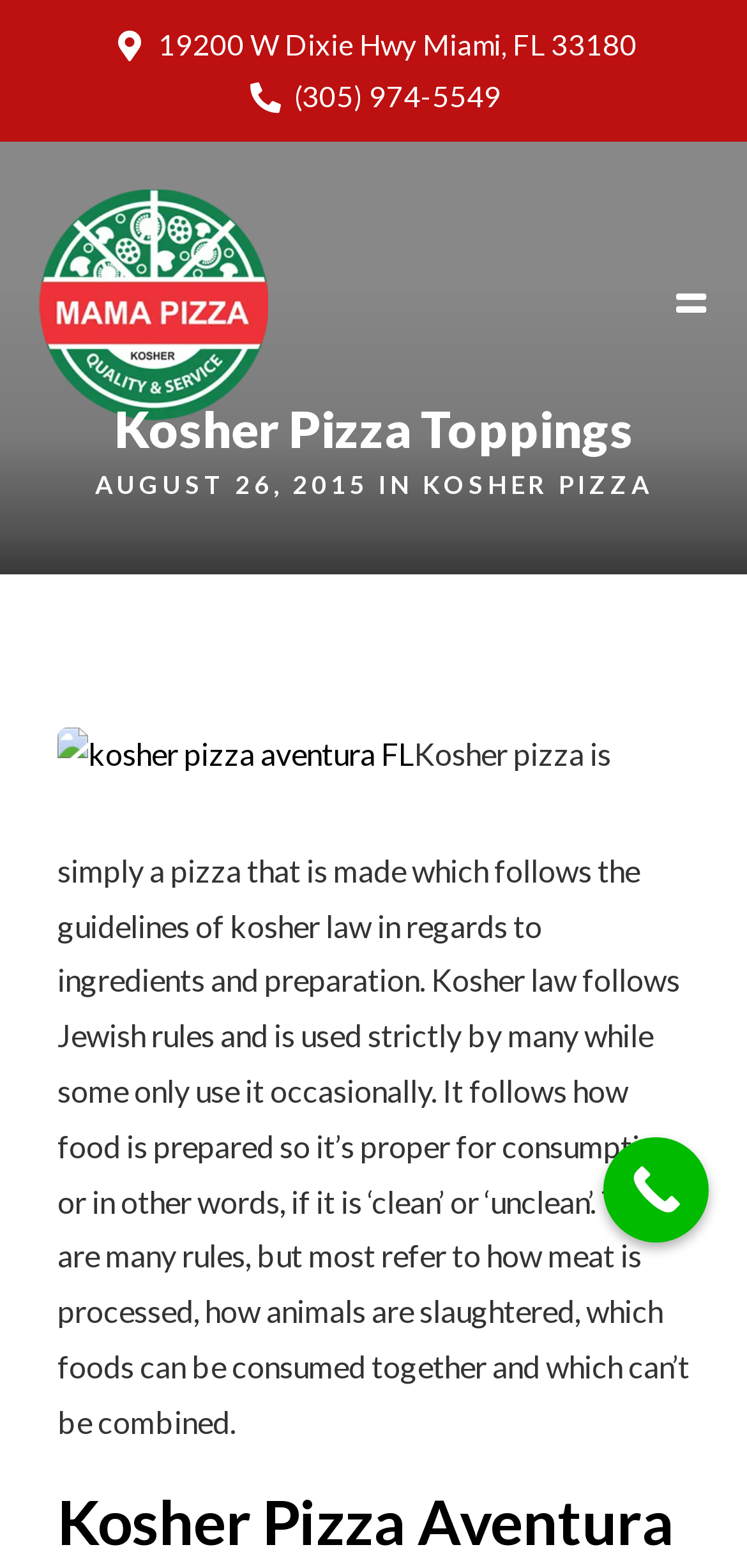Articulate a detailed summary of the webpage's content and design.

This webpage is about Kosher Pizza, specifically focusing on Kosher Pizza Toppings. At the top left corner, there is a link displaying the address "19200 W Dixie Hwy Miami, FL 33180". Next to it, on the right, is a link showing the phone number "(305) 974-5549". 

Below these links, there is a prominent heading "Kosher Pizza Toppings" that spans the entire width of the page. Underneath the heading, there is a static text "AUGUST 26, 2015 IN" followed by a link "KOSHER PIZZA". 

On the left side of the page, there is a link "kosher pizza aventura FL" accompanied by an image with the same description. Below this link, there is a block of static text that explains what Kosher pizza is, its relation to Kosher law, and the rules that govern it. 

Scattered throughout the page are several social media links, represented by icons, located at the top right, middle left, and bottom right corners of the page. There is also a "Call Now Button" at the bottom right corner.